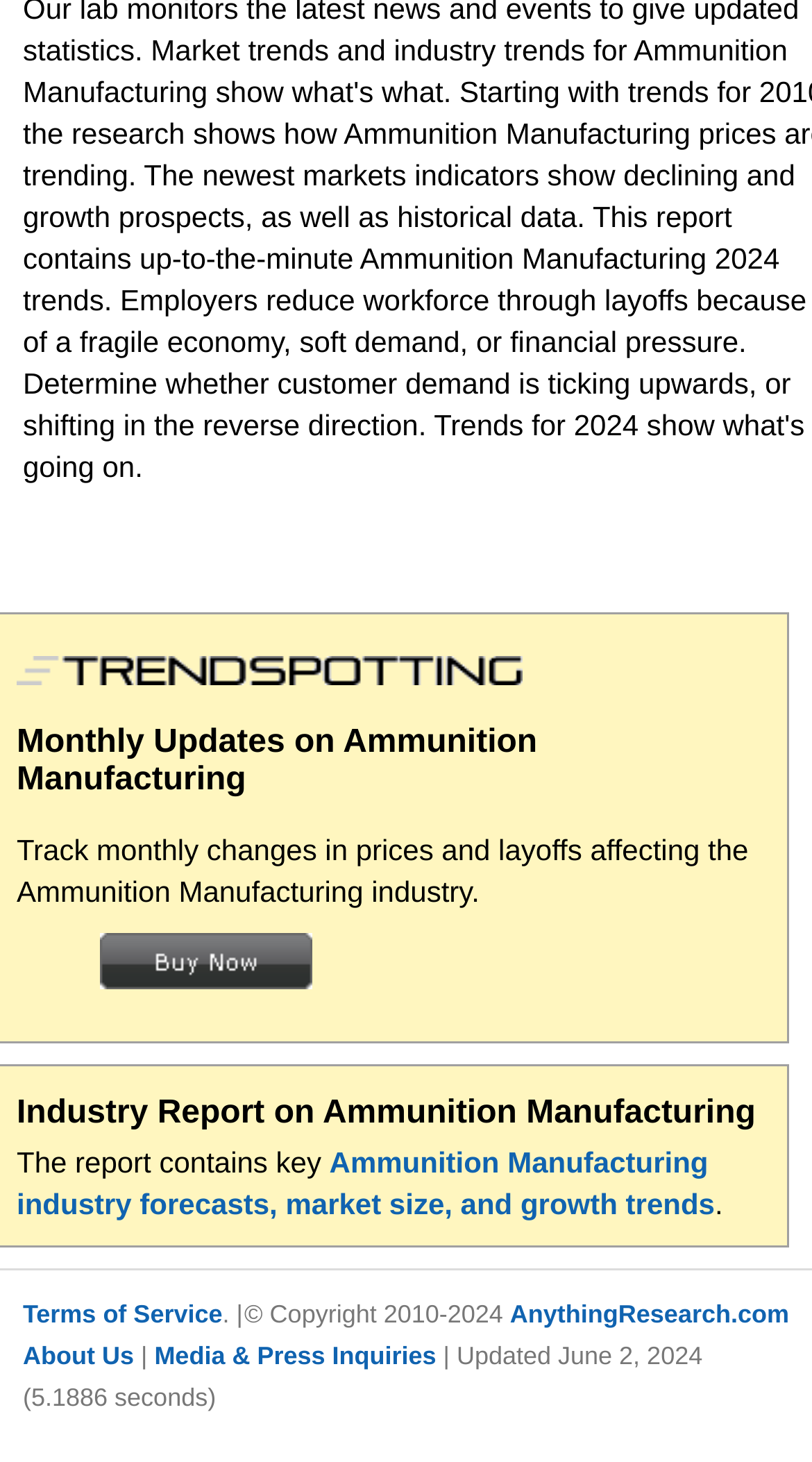Please examine the image and provide a detailed answer to the question: What is the last updated date?

The last updated date is June 2, 2024, which can be seen in the StaticText element '| Updated June 2, 2024 (5.1886 seconds)'.